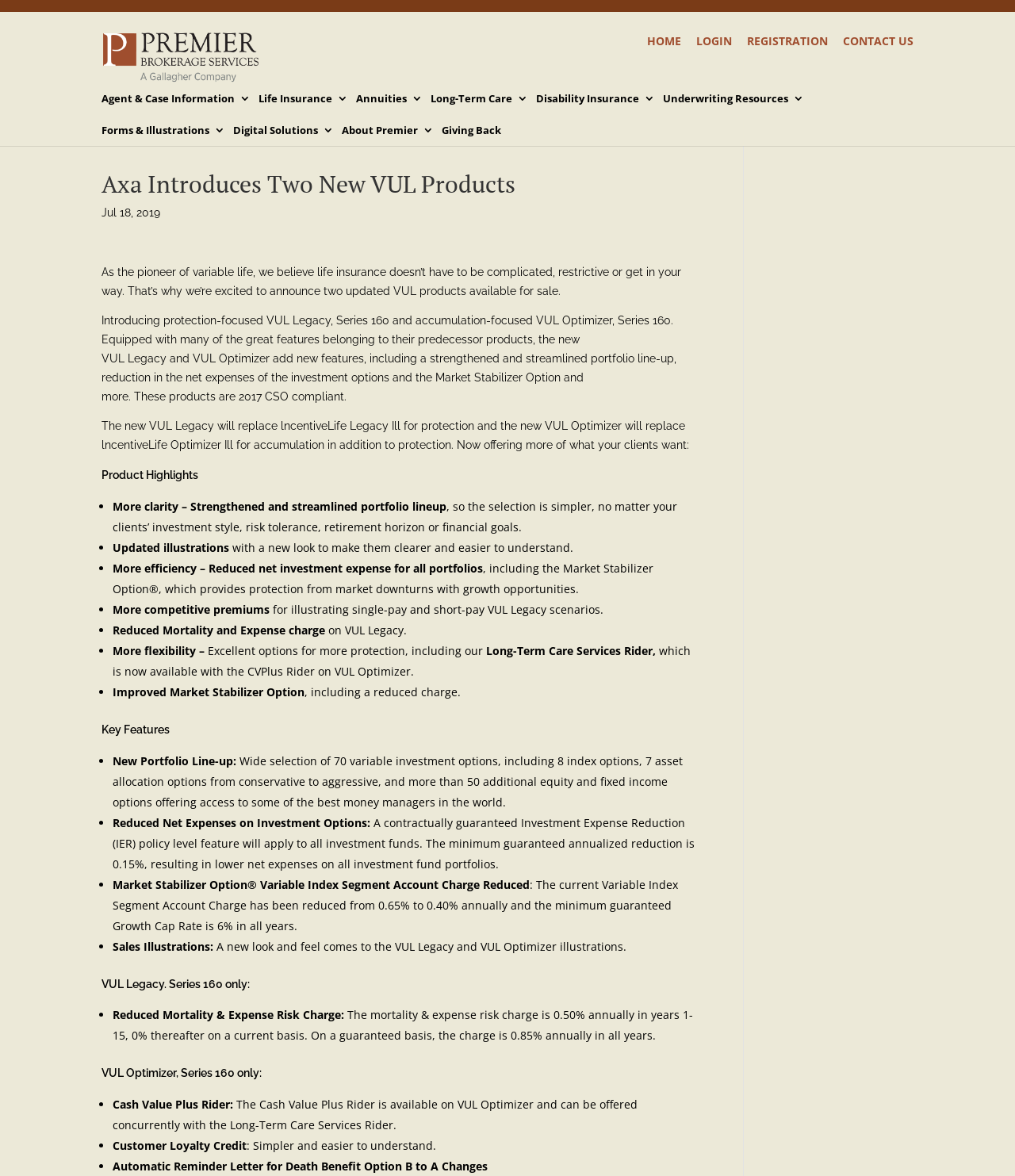What is the name of the rider available on VUL Optimizer?
Could you give a comprehensive explanation in response to this question?

The webpage mentions that the Cash Value Plus Rider is available on VUL Optimizer and can be offered concurrently with the Long-Term Care Services Rider.